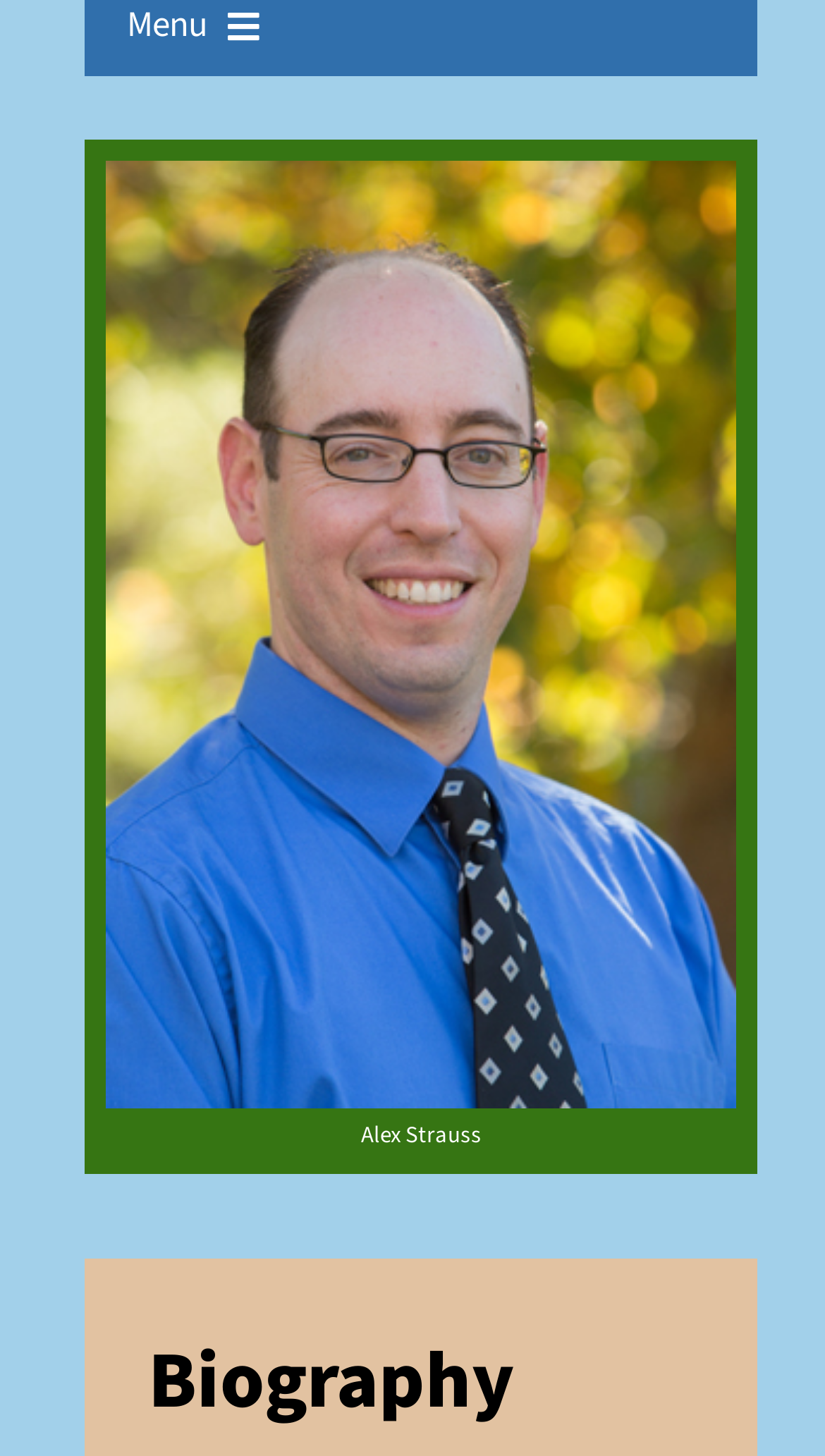Using the element description: "Services and Treatment", determine the bounding box coordinates for the specified UI element. The coordinates should be four float numbers between 0 and 1, [left, top, right, bottom].

[0.103, 0.186, 0.918, 0.251]